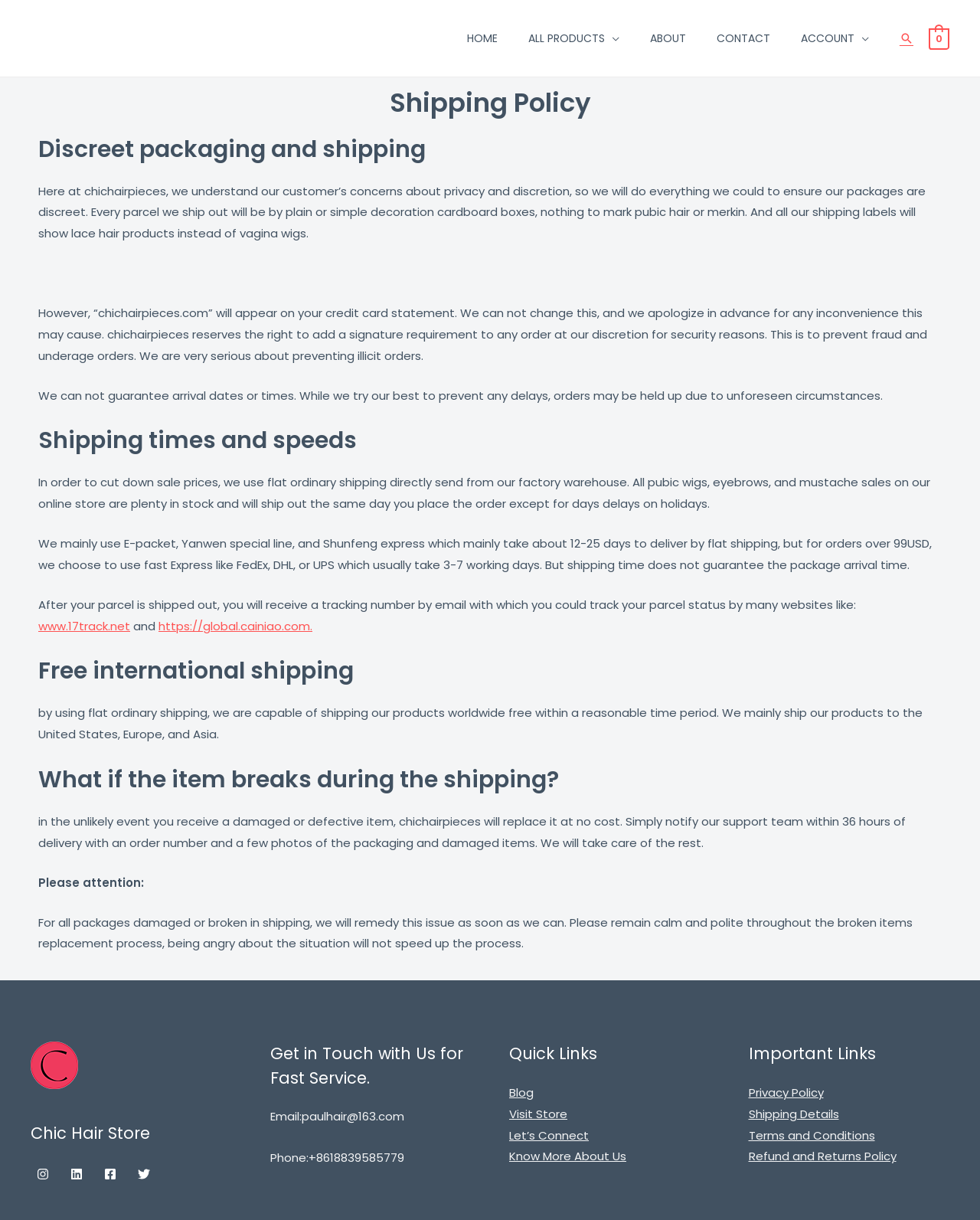Explain the contents of the webpage comprehensively.

This webpage is about the shipping policy of Chic Hair Pieces. At the top, there is a navigation bar with links to "HOME", "ALL PRODUCTS", "ABOUT", "CONTACT", and "ACCOUNT". To the right of the navigation bar, there is a search icon link and a link with the text "0". 

Below the navigation bar, there is a main section that takes up most of the page. It contains an article with several headings and paragraphs of text. The first heading is "Shipping Policy", followed by a paragraph explaining the company's discreet packaging and shipping policy. 

The next heading is "Discreet packaging and shipping", which is followed by a paragraph explaining how the company ensures discreet packaging. There are several more headings and paragraphs, including "Shipping times and speeds", "Free international shipping", and "What if the item breaks during the shipping?", each with corresponding explanations.

At the bottom of the page, there are four footer widgets. The first footer widget contains links to the company's social media profiles, including Instagram, Linkedin, Facebook, and Twitter. The second footer widget has a heading "Get in Touch with Us for Fast Service" and provides an email address and phone number for contact. 

The third footer widget has a heading "Quick Links" and contains links to "Blog", "Visit Store", "Let’s Connect", and "Know More About Us". The fourth footer widget has a heading "Important Links" and contains links to "Privacy Policy", "Shipping Details", "Terms and Conditions", and "Refund and Returns Policy".